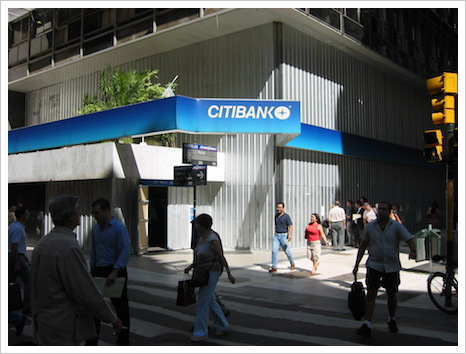Analyze the image and answer the question with as much detail as possible: 
What is visible near the entrance of the building?

The caption states that the building structure showcases modern architectural elements, enhanced by greenery visible near the entrance, which adds a touch of vibrancy to the setting.